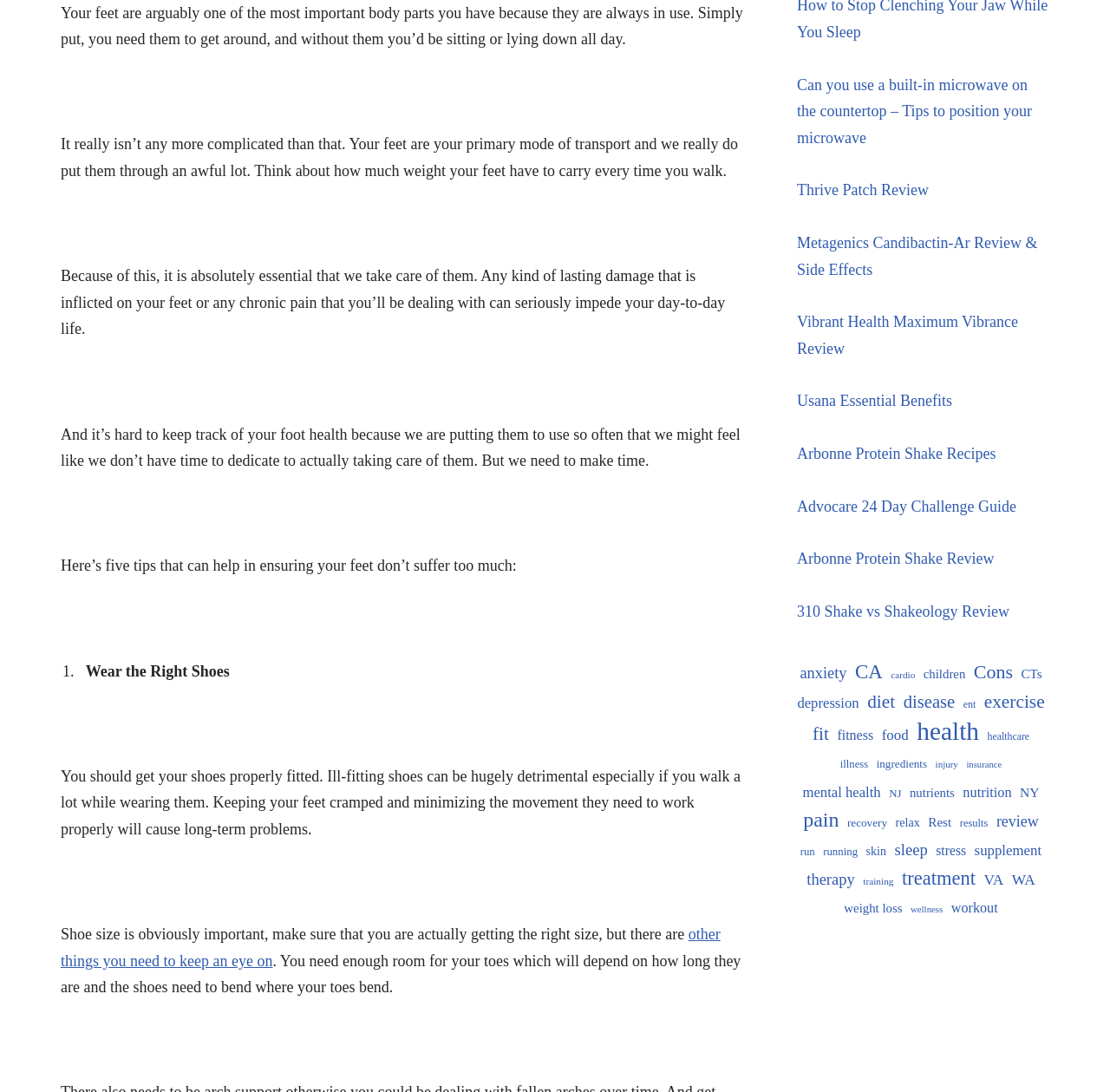Indicate the bounding box coordinates of the element that needs to be clicked to satisfy the following instruction: "Click on Craft Kits". The coordinates should be four float numbers between 0 and 1, i.e., [left, top, right, bottom].

None